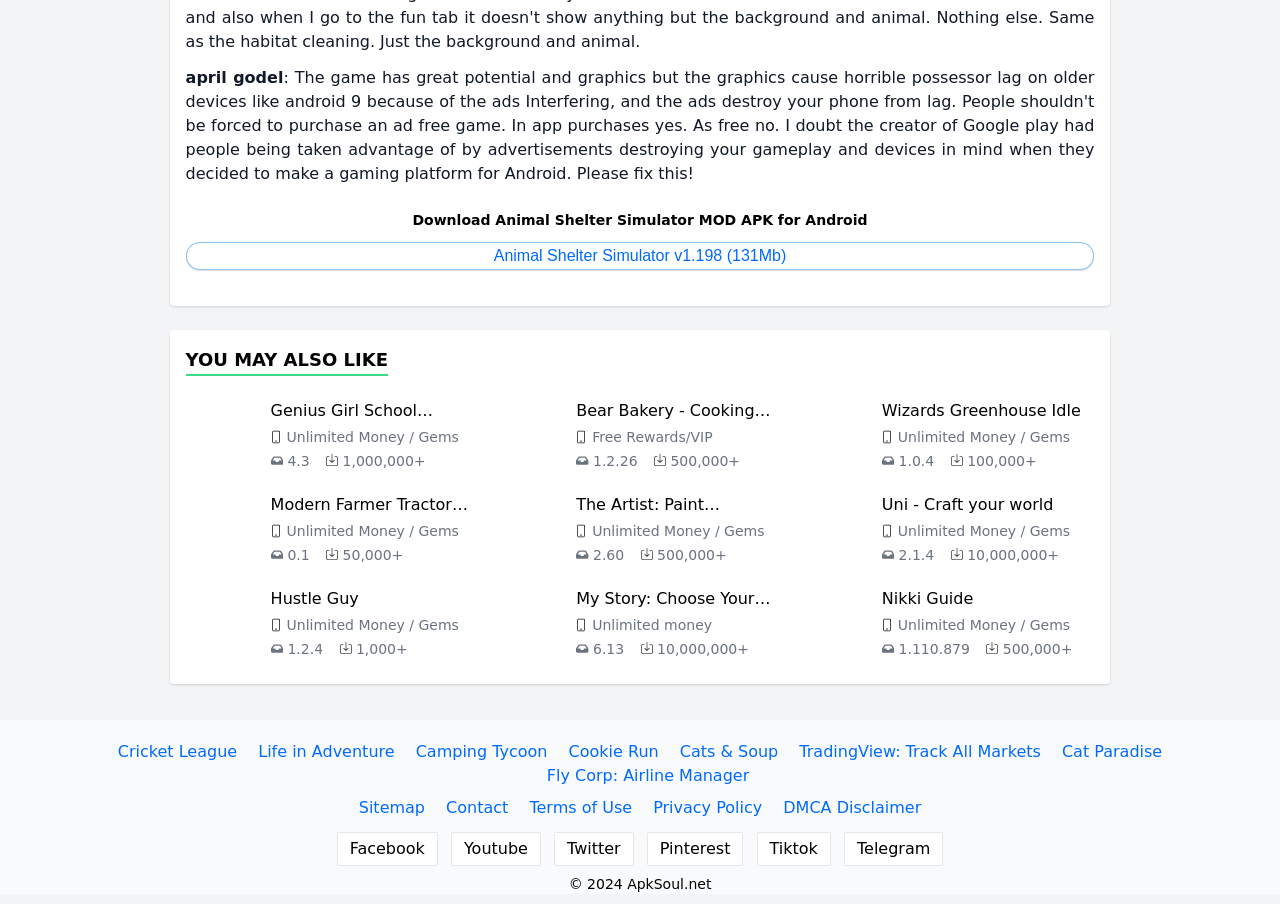Carefully examine the image and provide an in-depth answer to the question: How many games are listed under 'YOU MAY ALSO LIKE'?

I counted the number of links under the 'YOU MAY ALSO LIKE' heading, which starts from 'Genius Girl School Simulator' and ends at 'Hustle Guy'. There are 10 links in total.